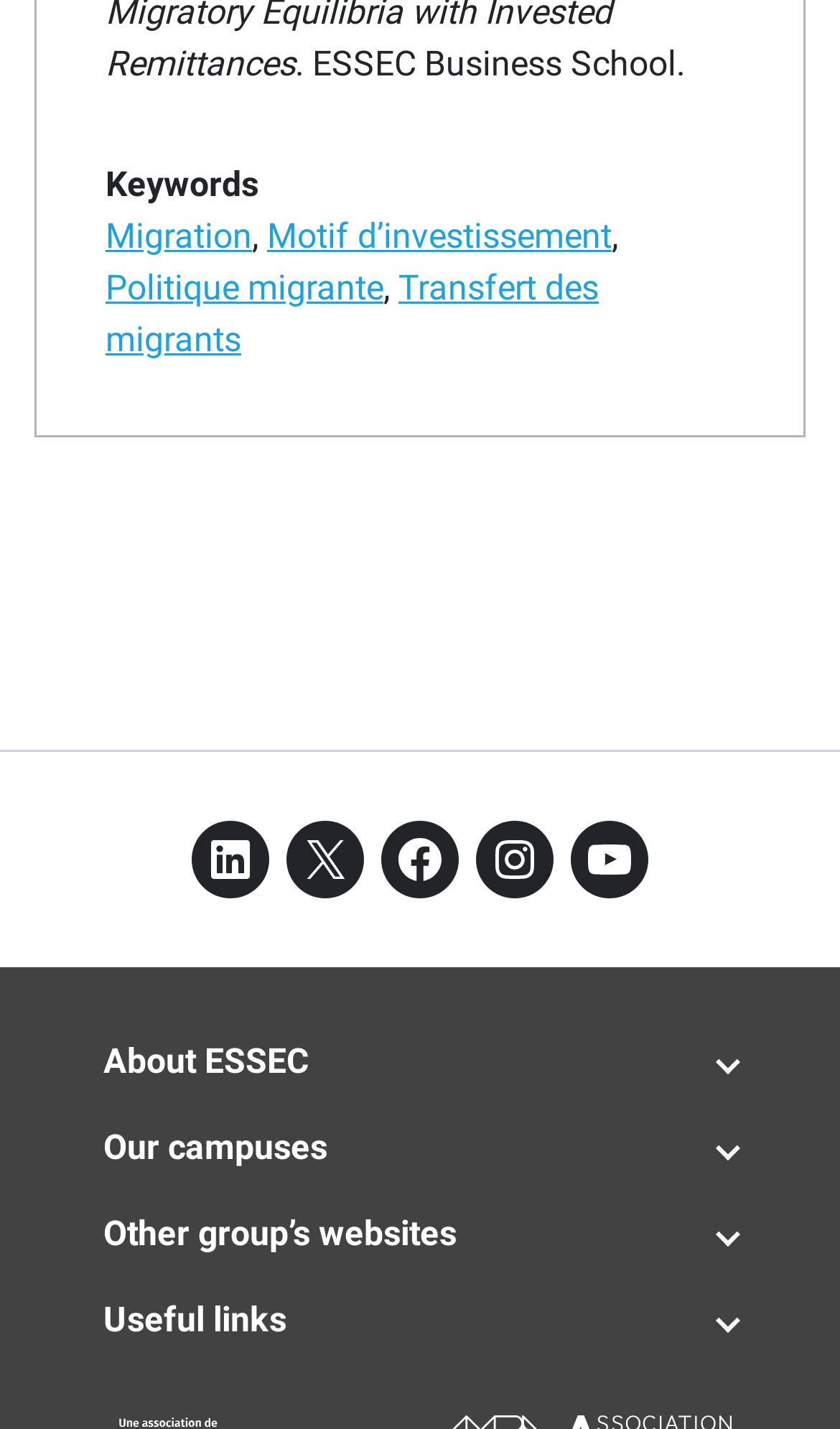Please answer the following question using a single word or phrase: 
What is the first keyword listed?

Migration